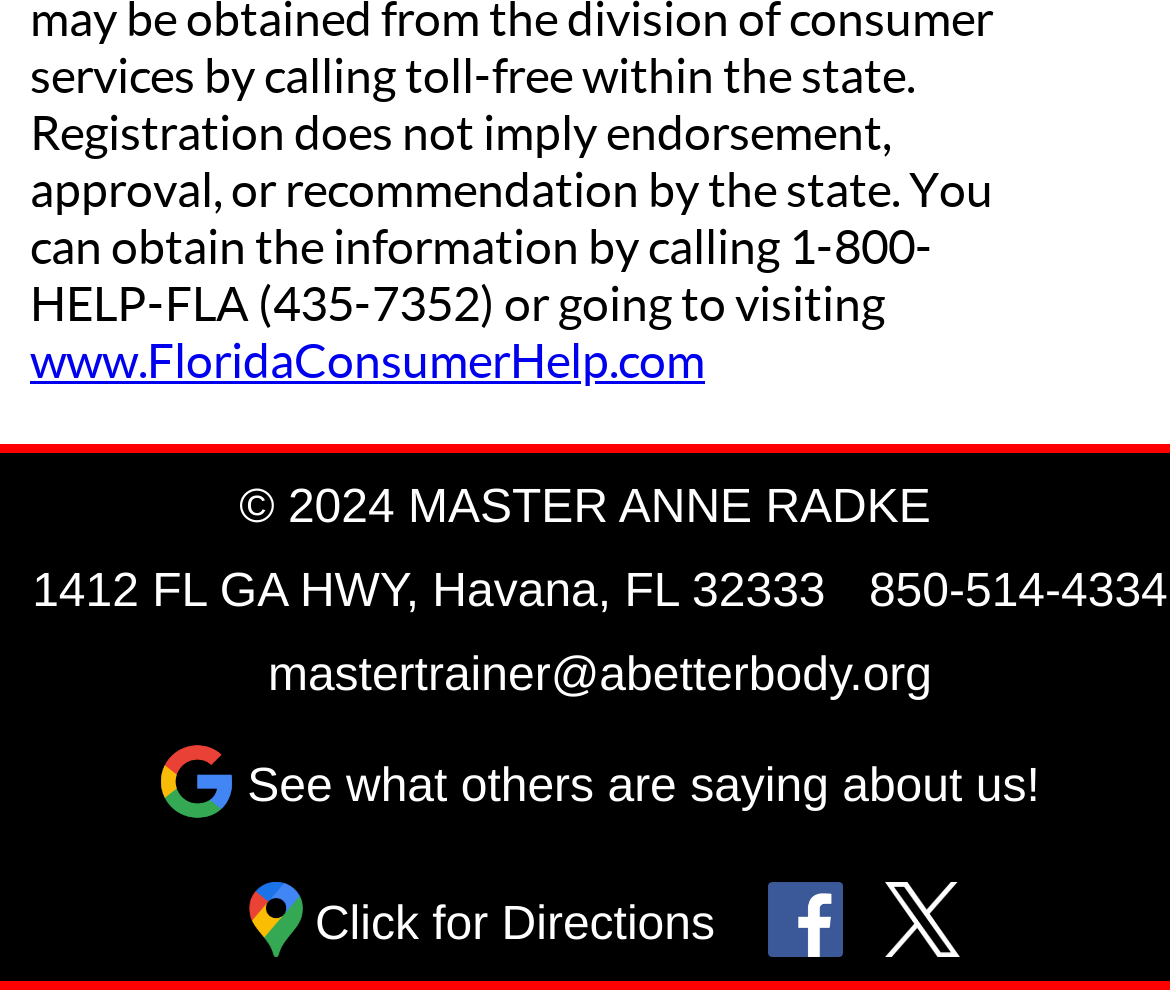Given the description "www.FloridaConsumerHelp.com", provide the bounding box coordinates of the corresponding UI element.

[0.026, 0.333, 0.603, 0.39]